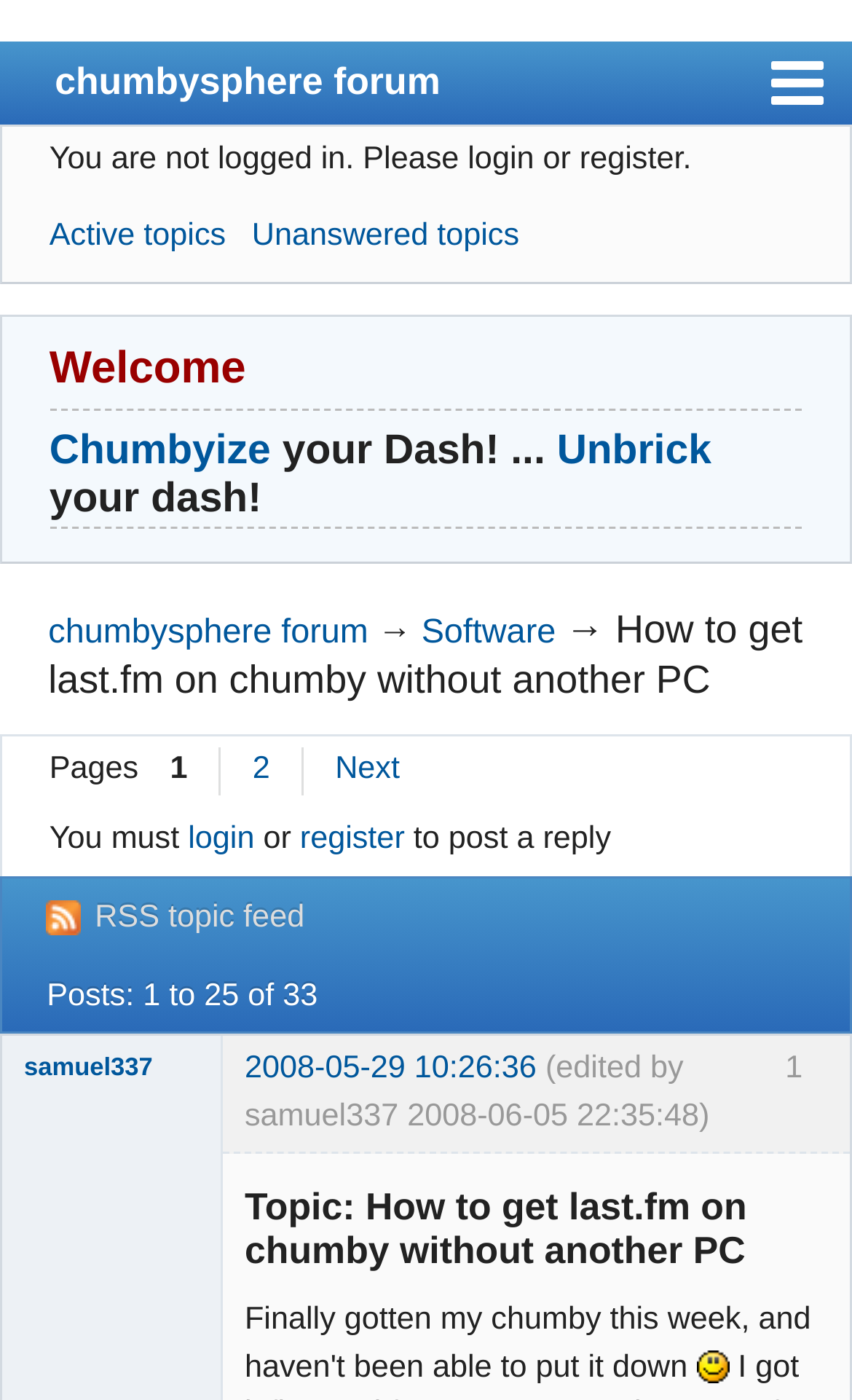Determine the bounding box coordinates of the clickable region to follow the instruction: "Go to the 'Active topics' page".

[0.058, 0.157, 0.265, 0.182]